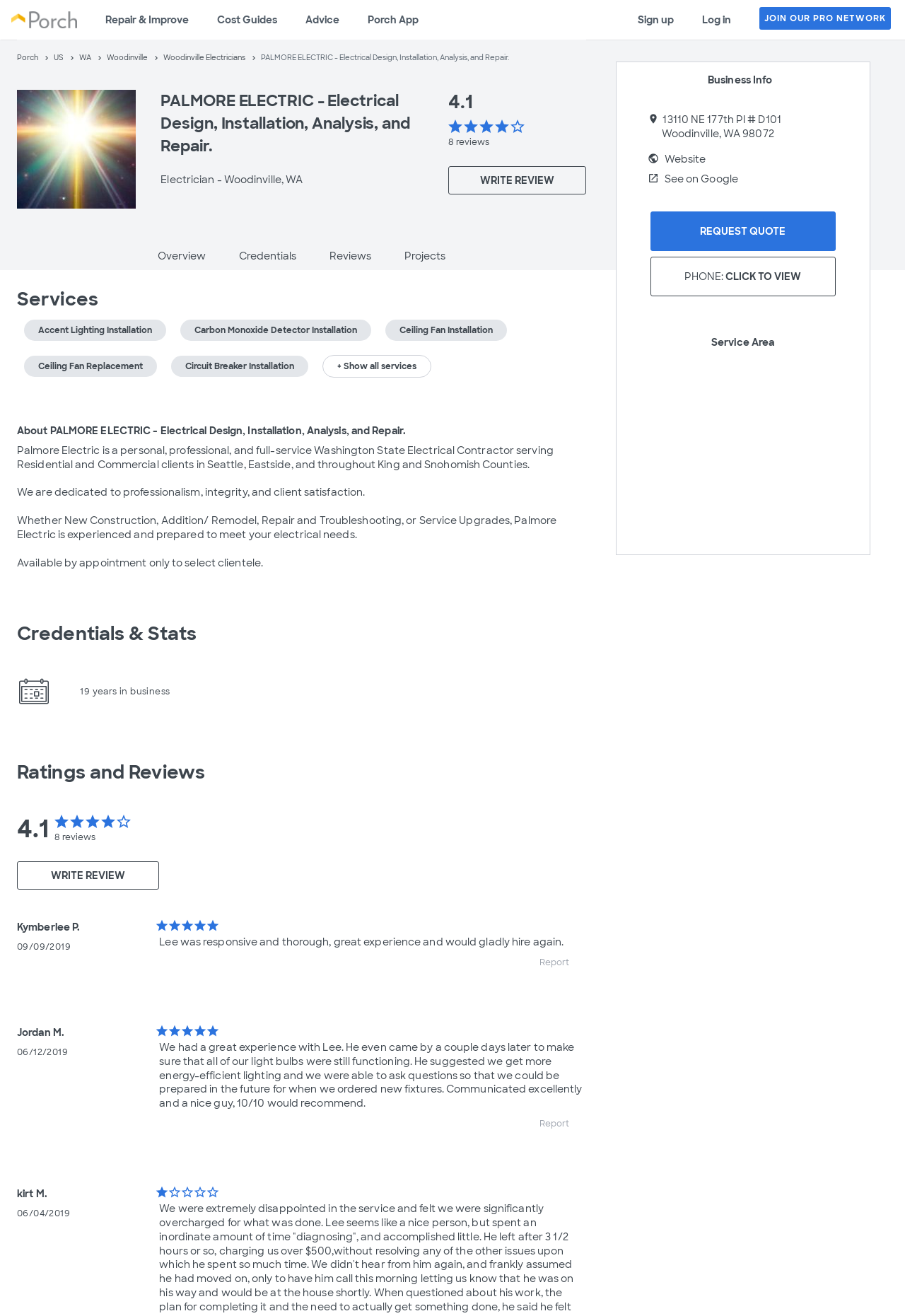Summarize the webpage in an elaborate manner.

This webpage is about PALMORE ELECTRIC, an electrical design, installation, analysis, and repair service provider based in Woodinville, WA. At the top left corner, there is a Porch logo, and next to it, there are several links to different sections of the website, including "Repair & Improve", "Cost Guides", "Advice", and "Porch App". On the top right corner, there are links to "Sign up" and "Log in", as well as a call-to-action button to "JOIN OUR PRO NETWORK".

Below the top navigation bar, there is a heading that displays the company name, "PALMORE ELECTRIC - Electrical Design, Installation, Analysis, and Repair", along with a rating of 4.1 out of 5 stars and a button to "WRITE REVIEW". 

On the left side of the page, there is a navigation menu with links to "Overview", "Credentials", "Reviews", and "Projects". Below this menu, there is a section titled "Services" that lists several services offered by PALMORE ELECTRIC, including "Accent Lighting Installation", "Carbon Monoxide Detector Installation", and "Ceiling Fan Installation". 

The main content area of the page is divided into several sections. The first section is about the company, with a heading "About PALMORE ELECTRIC - Electrical Design, Installation, Analysis, and Repair" and a paragraph of text that describes the company's services and mission. 

The next section is titled "Credentials & Stats" and displays an image and some text about the company's experience and credentials. 

The following section is "Ratings and Reviews", which displays the company's overall rating of 4.1 out of 5 stars, along with several individual reviews from customers. Each review includes a rating, a date, and a comment from the customer. 

At the bottom of the page, there is a section titled "Business Info" that displays the company's address, phone number, and website. There are also buttons to "REQUEST QUOTE" and "PHONE: CLICK TO VIEW", as well as a heading "Service Area".